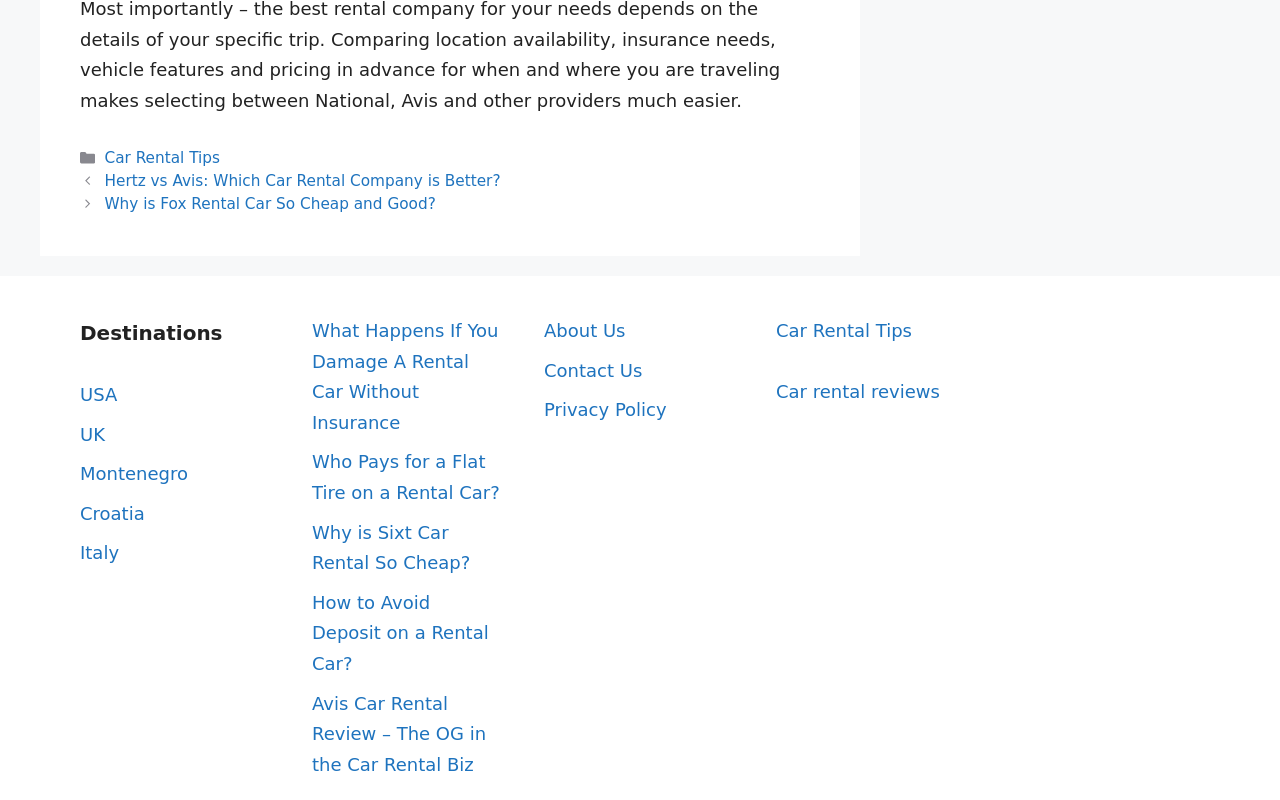Extract the bounding box coordinates of the UI element described by: "Belmont Park". The coordinates should include four float numbers ranging from 0 to 1, e.g., [left, top, right, bottom].

None